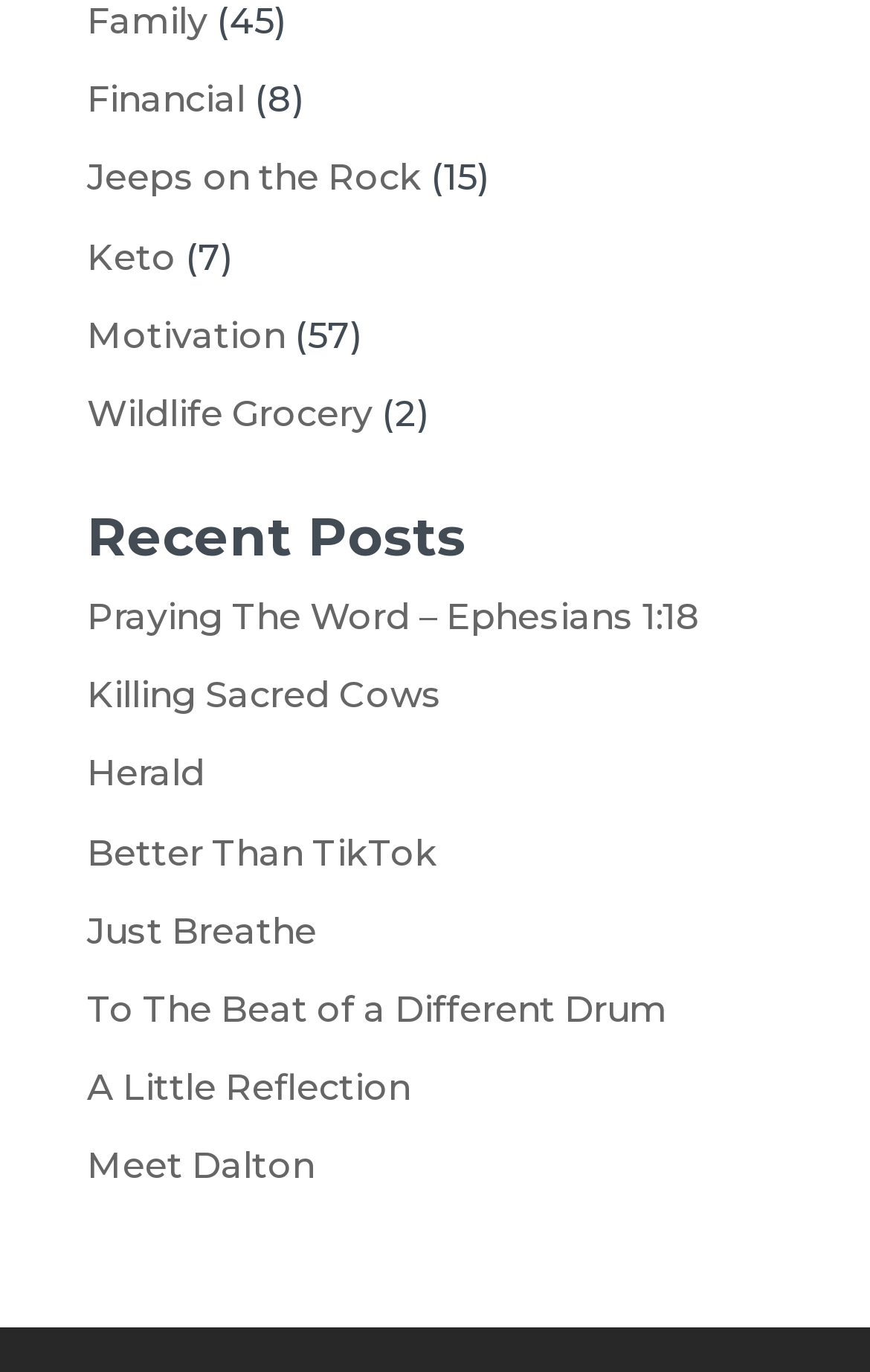Please locate the bounding box coordinates of the element's region that needs to be clicked to follow the instruction: "Open Praying The Word – Ephesians 1:18". The bounding box coordinates should be provided as four float numbers between 0 and 1, i.e., [left, top, right, bottom].

[0.1, 0.434, 0.805, 0.465]